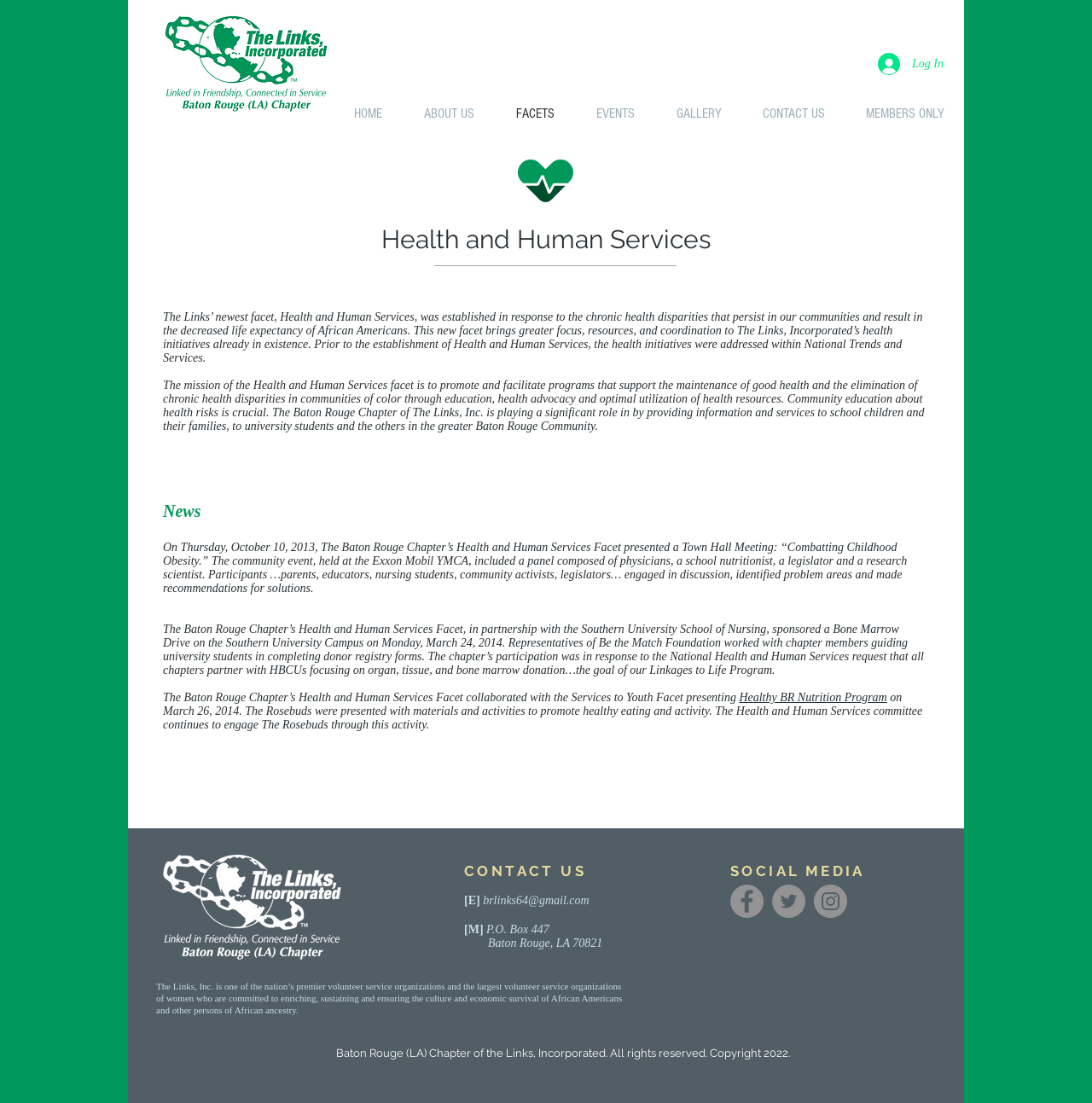Please identify the coordinates of the bounding box that should be clicked to fulfill this instruction: "Check the Facebook social media link".

[0.669, 0.802, 0.699, 0.832]